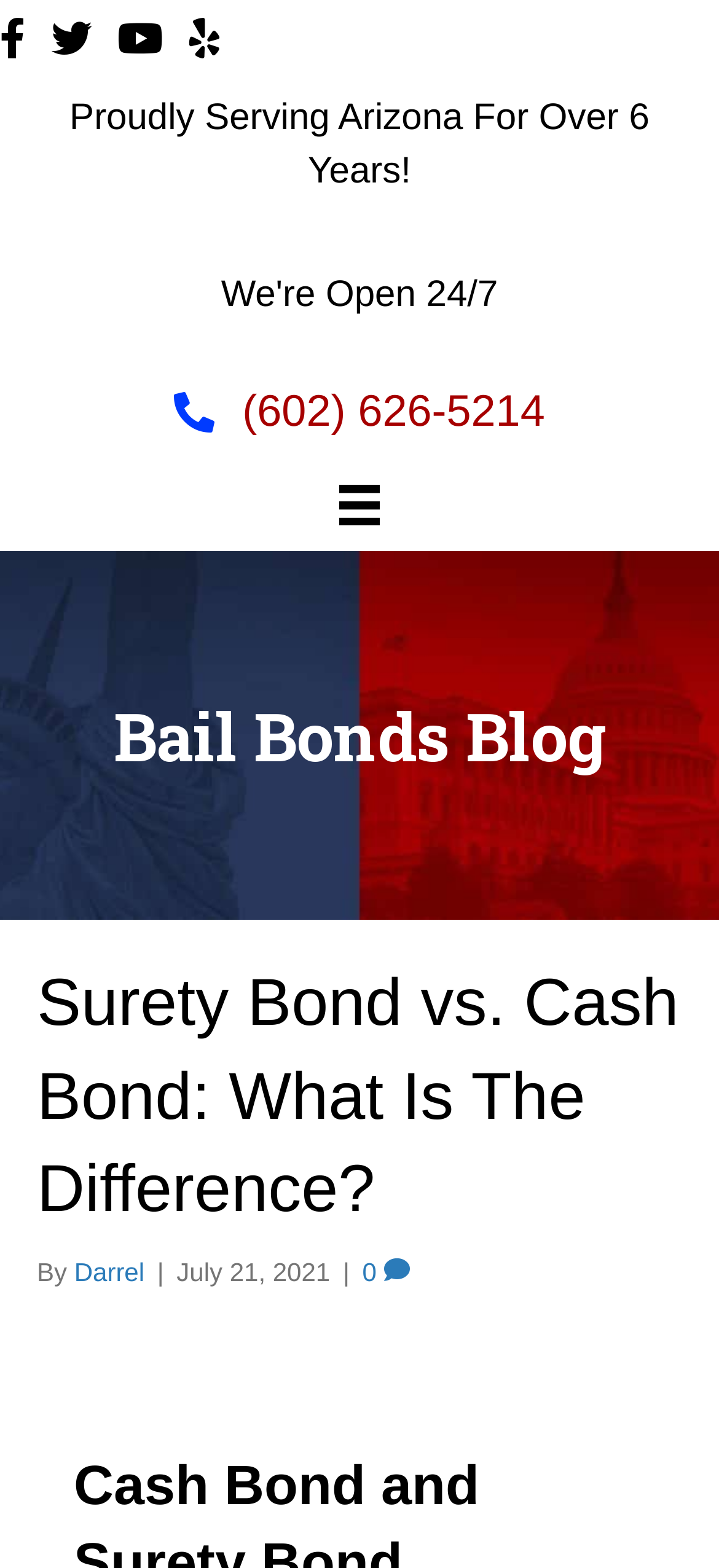What is the name of the author of the blog post?
Look at the image and answer with only one word or phrase.

Darrel